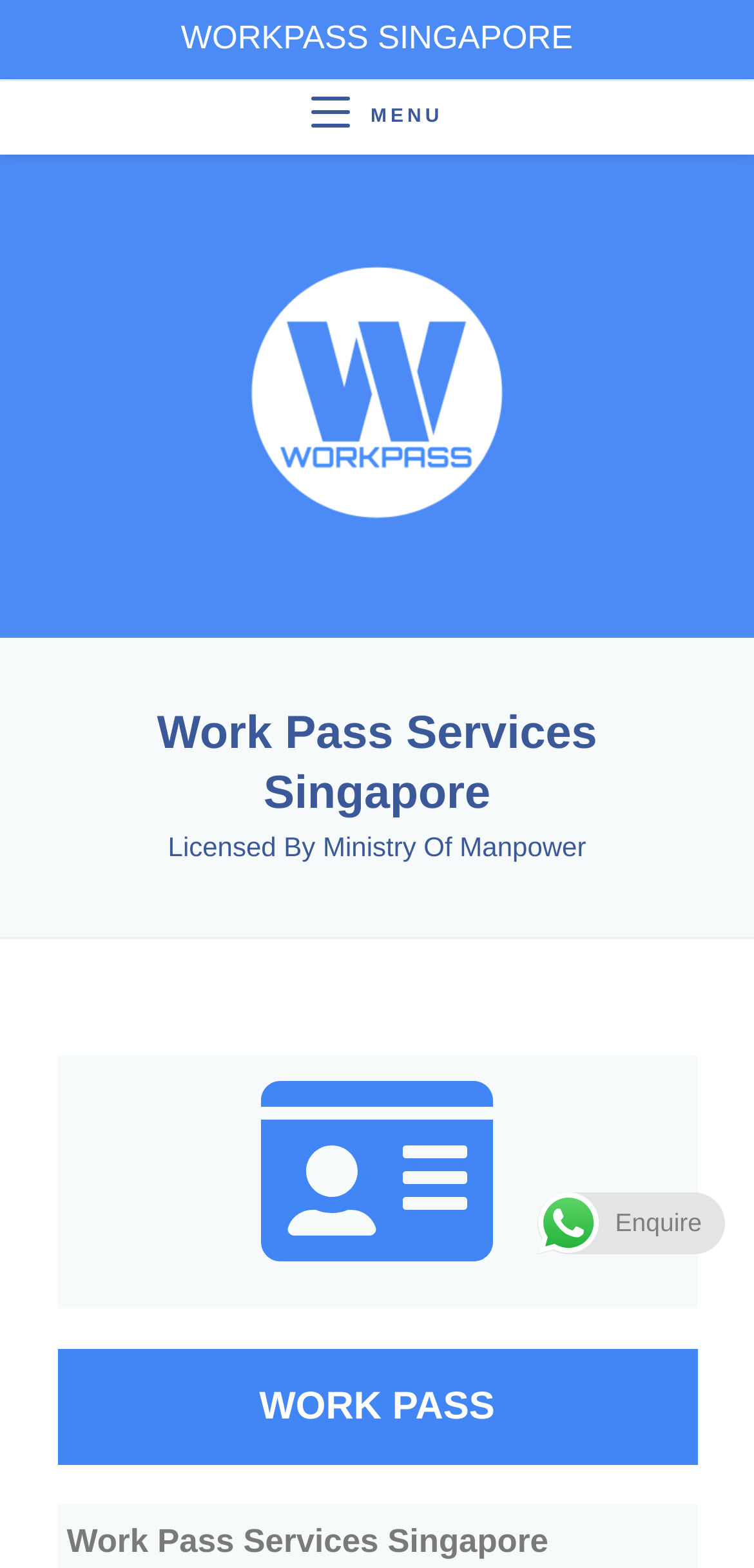Please respond to the question using a single word or phrase:
What is the name of the company?

WORKPASS PTE LTD